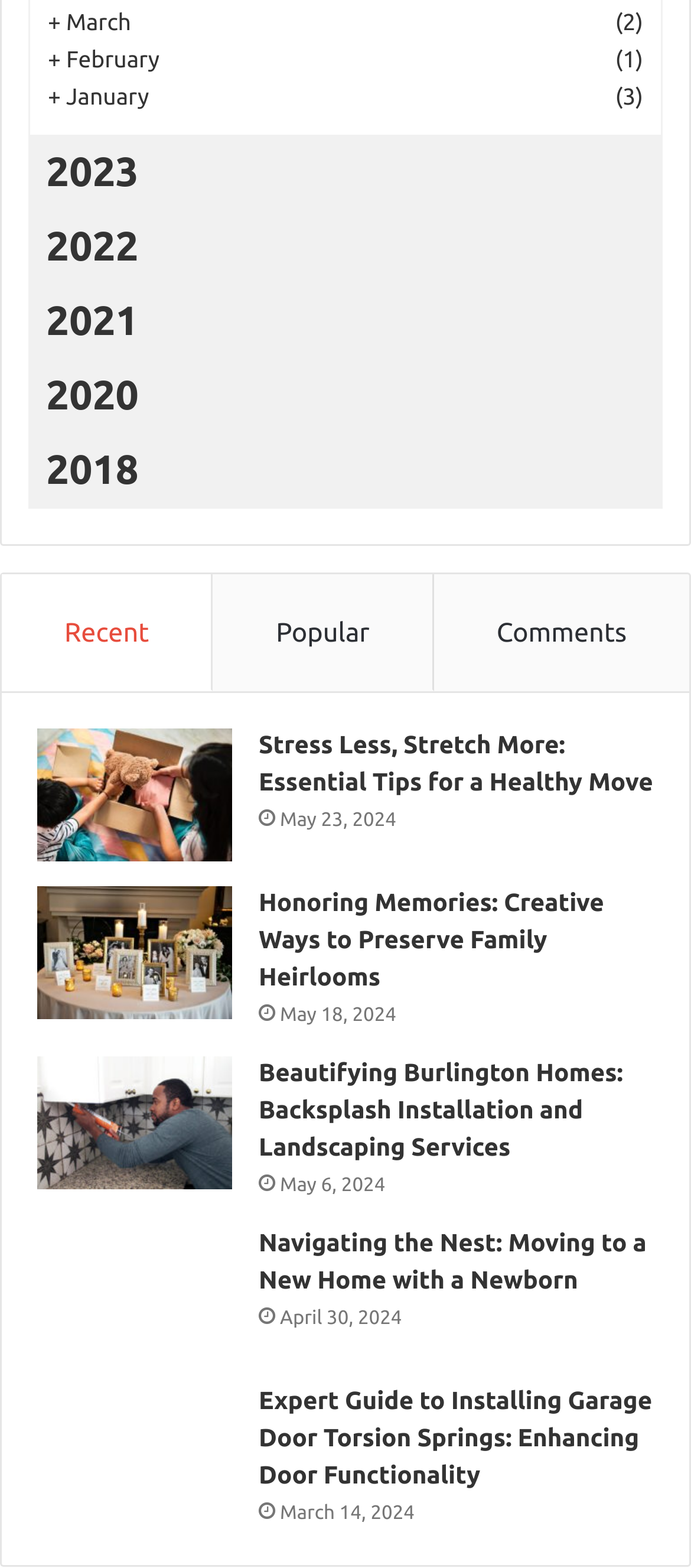Please determine the bounding box coordinates of the element's region to click in order to carry out the following instruction: "Go to 2023 page". The coordinates should be four float numbers between 0 and 1, i.e., [left, top, right, bottom].

[0.041, 0.087, 0.959, 0.134]